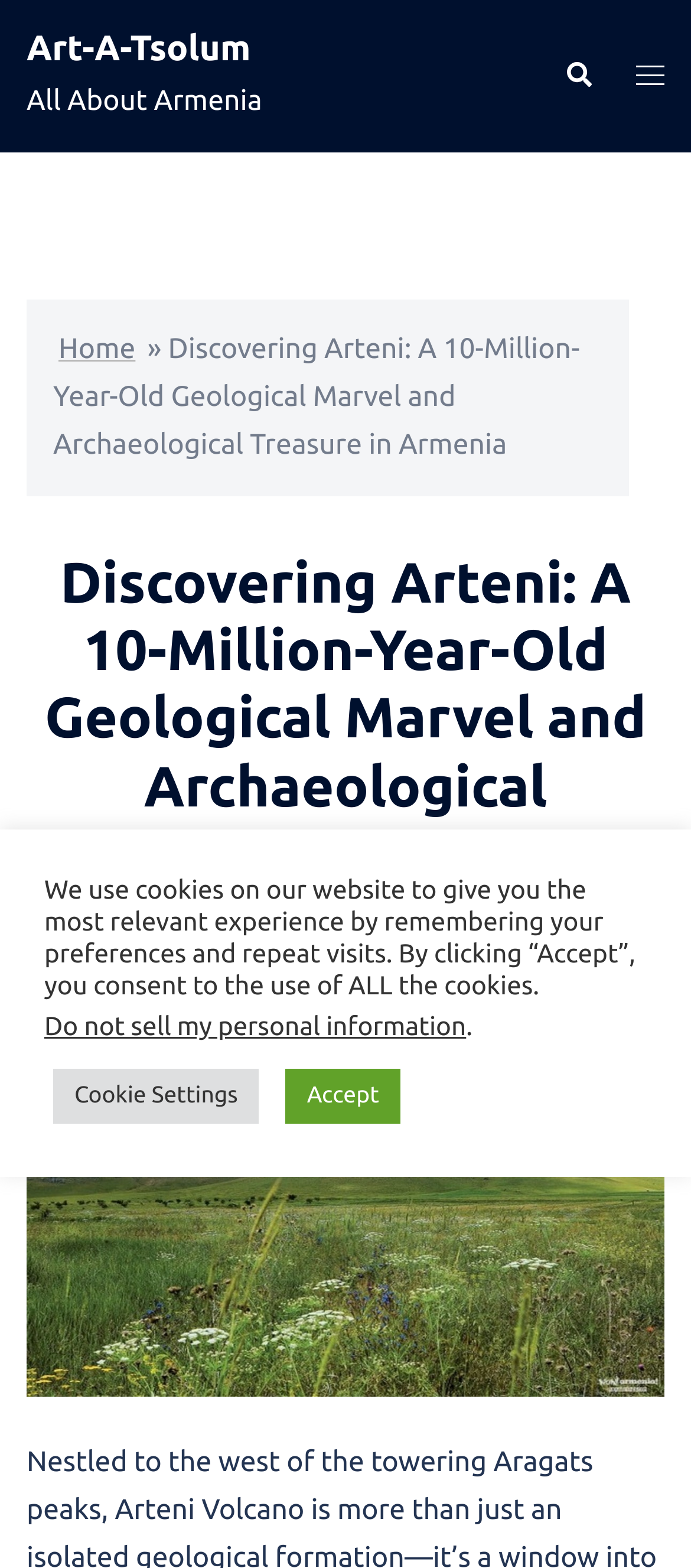Provide the bounding box coordinates for the area that should be clicked to complete the instruction: "view the profile of user Jazzhead".

None